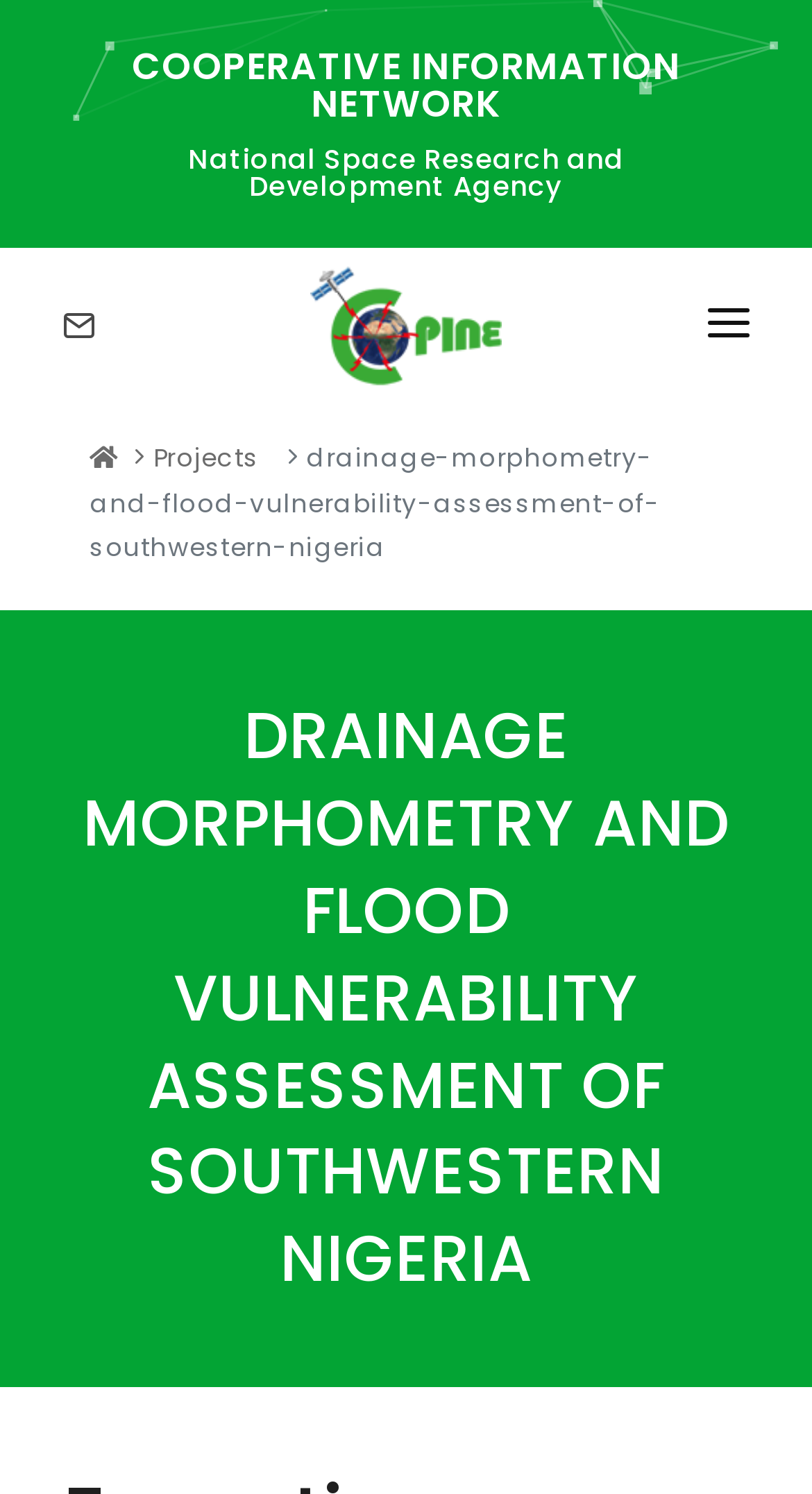Locate the bounding box coordinates of the area that needs to be clicked to fulfill the following instruction: "Click the HOME link". The coordinates should be in the format of four float numbers between 0 and 1, namely [left, top, right, bottom].

[0.077, 0.253, 0.923, 0.315]